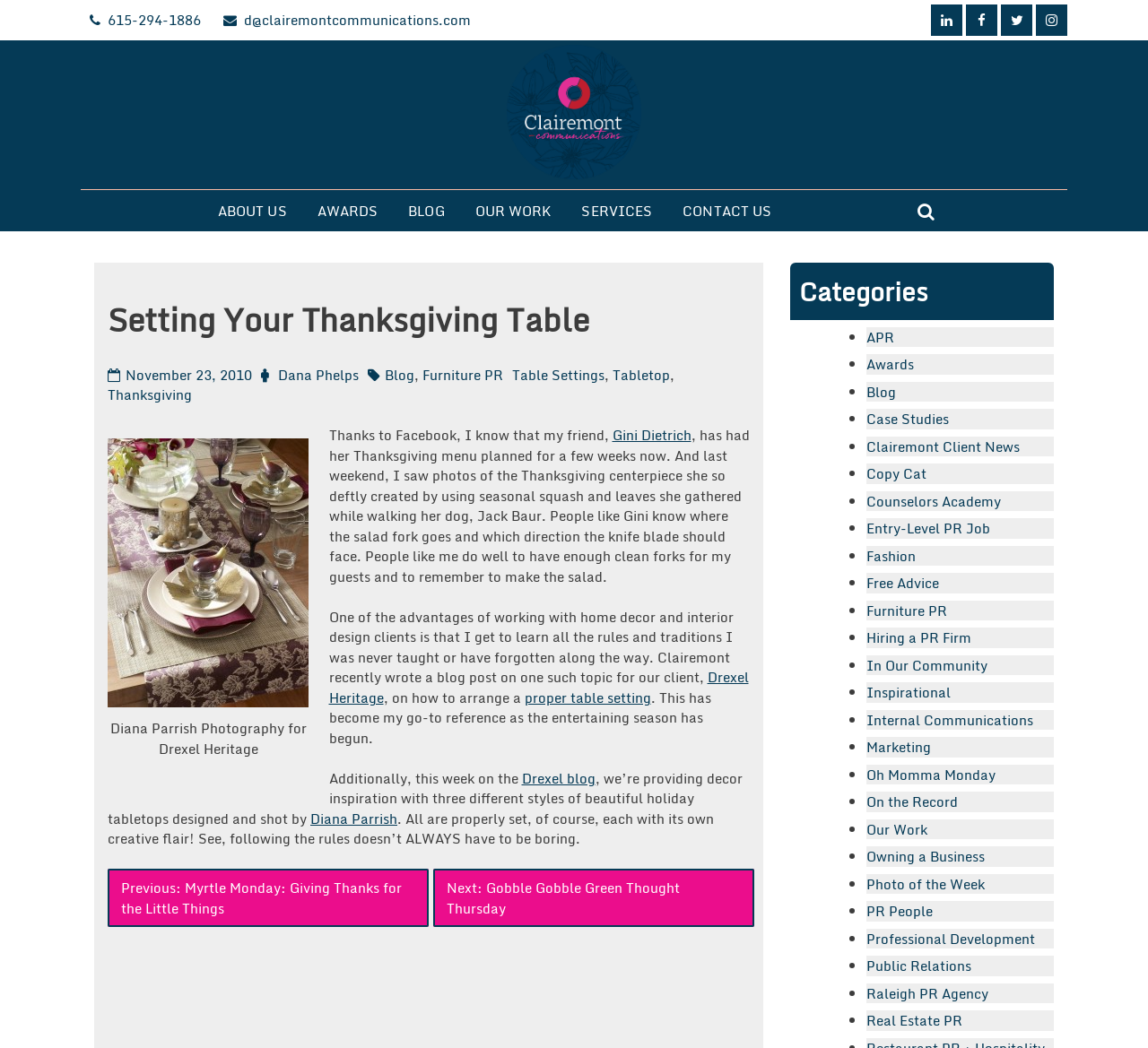How many categories are listed at the bottom of the page?
Please answer the question with a single word or phrase, referencing the image.

18